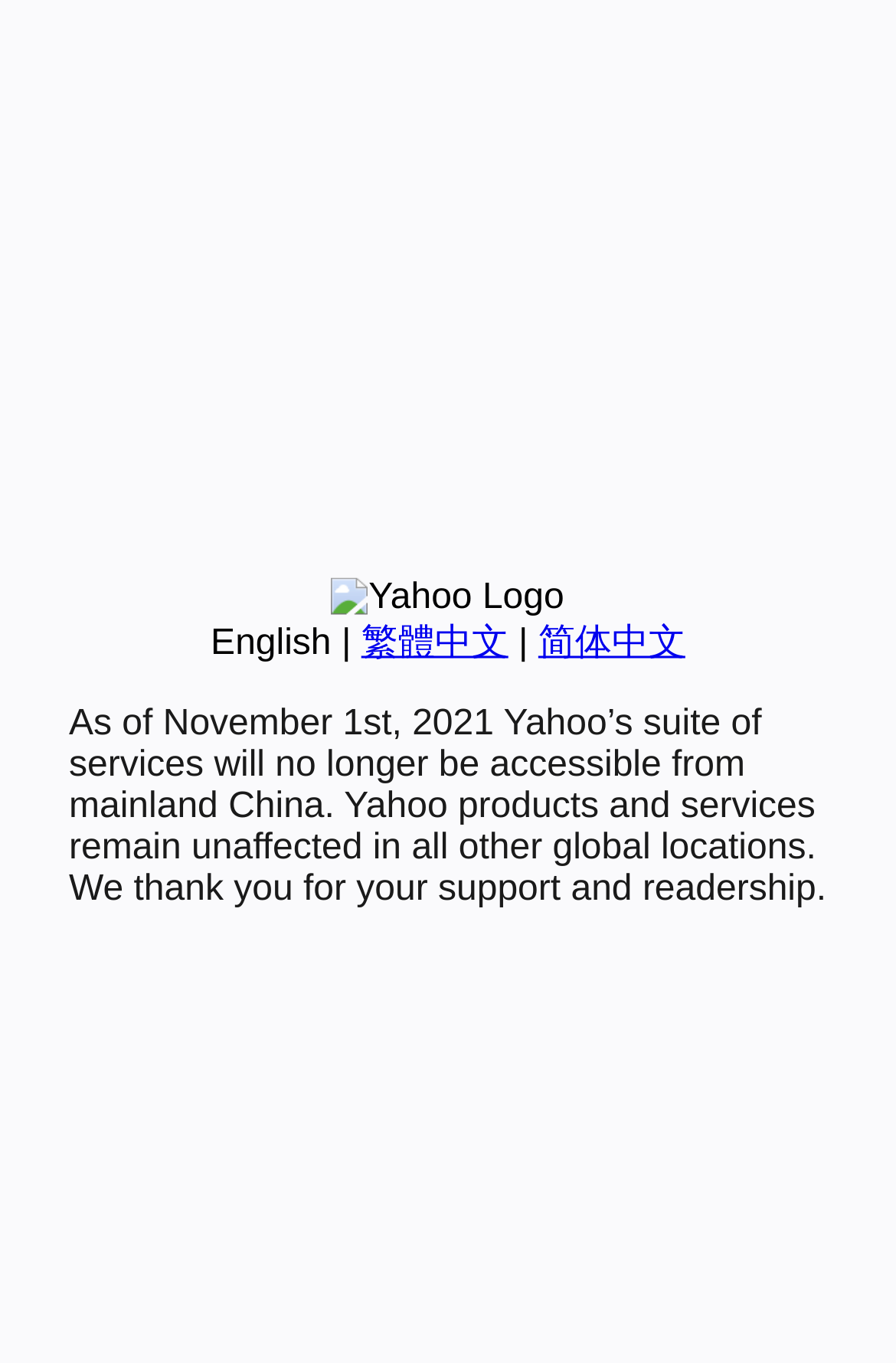Can you find the bounding box coordinates for the UI element given this description: "繁體中文"? Provide the coordinates as four float numbers between 0 and 1: [left, top, right, bottom].

[0.403, 0.458, 0.567, 0.486]